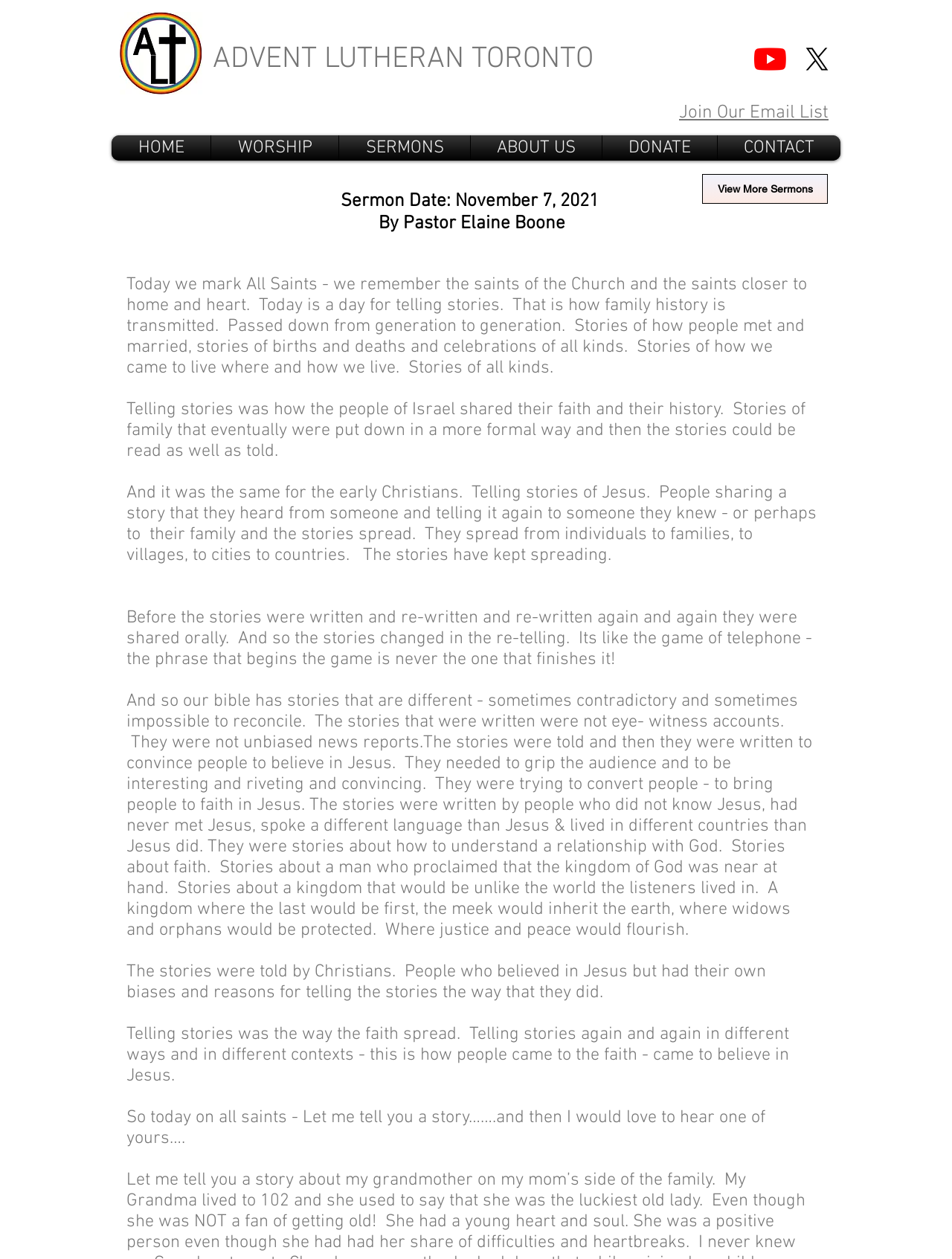What is the relationship between the stories and faith?
Based on the visual content, answer with a single word or a brief phrase.

Stories are about faith